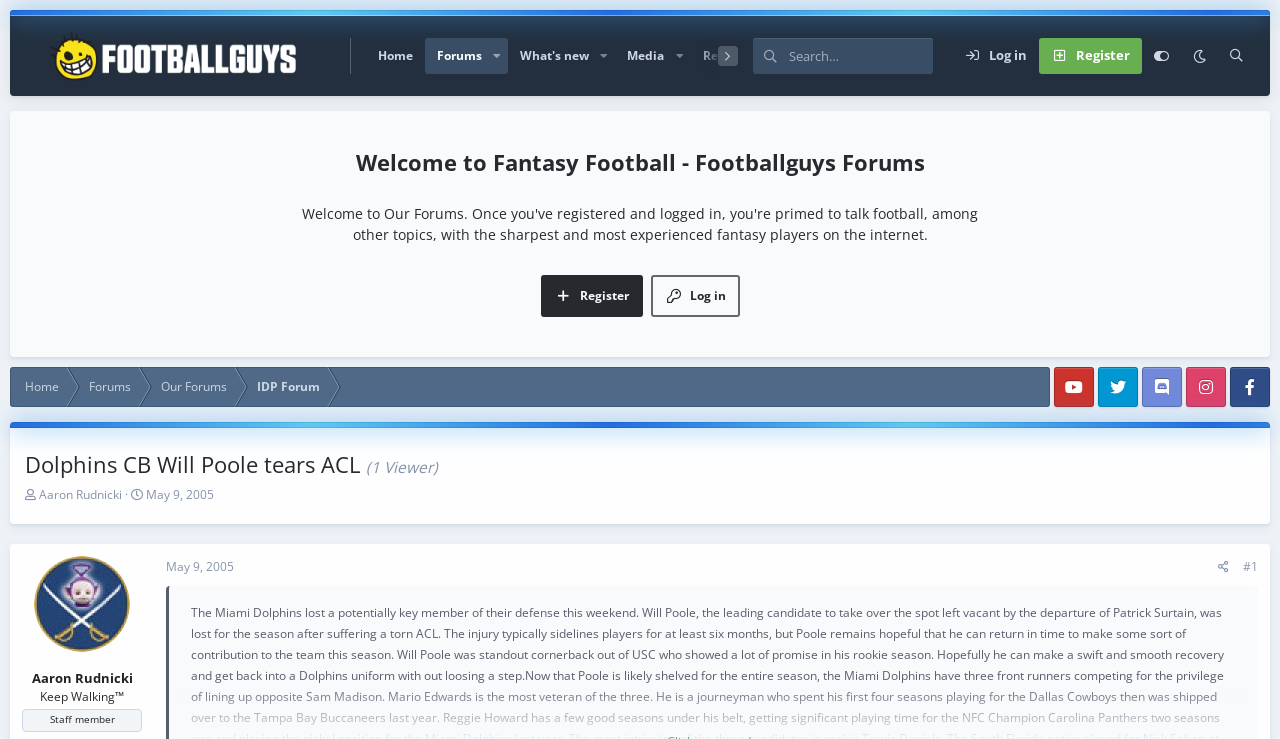Provide the bounding box coordinates for the area that should be clicked to complete the instruction: "Go to the home page".

[0.286, 0.051, 0.332, 0.1]